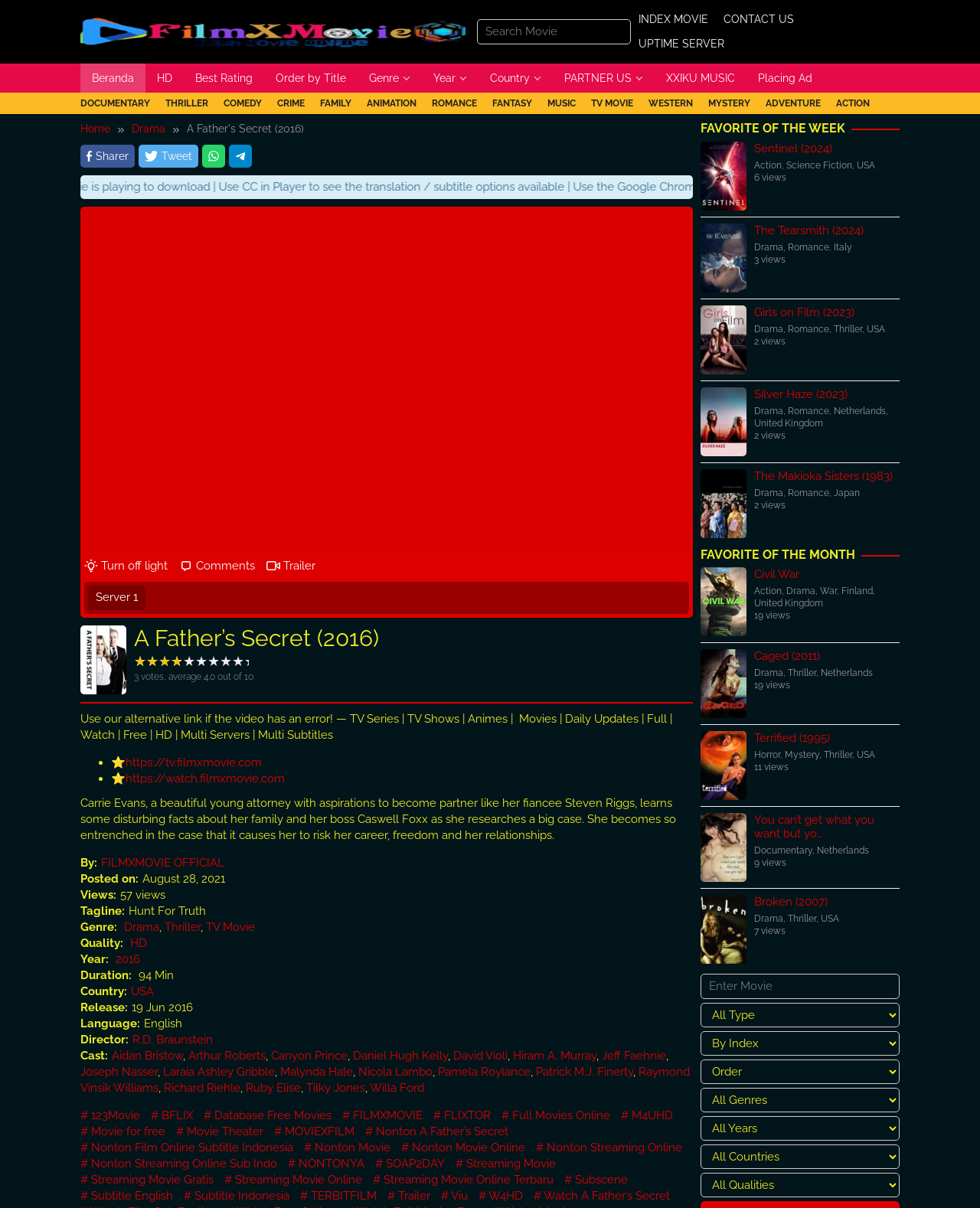Please find and report the bounding box coordinates of the element to click in order to perform the following action: "Turn off the light". The coordinates should be expressed as four float numbers between 0 and 1, in the format [left, top, right, bottom].

[0.086, 0.456, 0.171, 0.482]